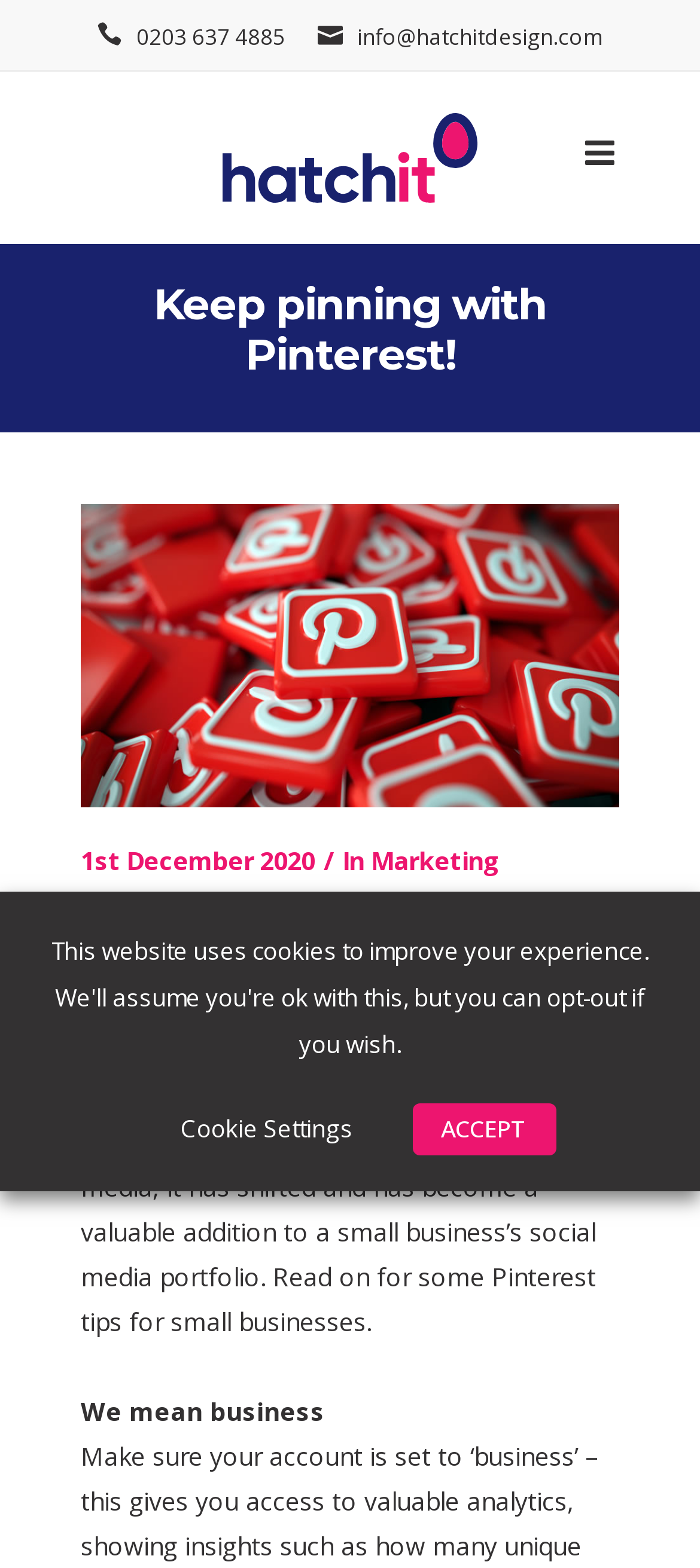What is the category of the blog post?
Based on the image, please offer an in-depth response to the question.

I determined the category of the blog post by looking at the link element with the content 'Marketing' which is located below the date of the blog post.